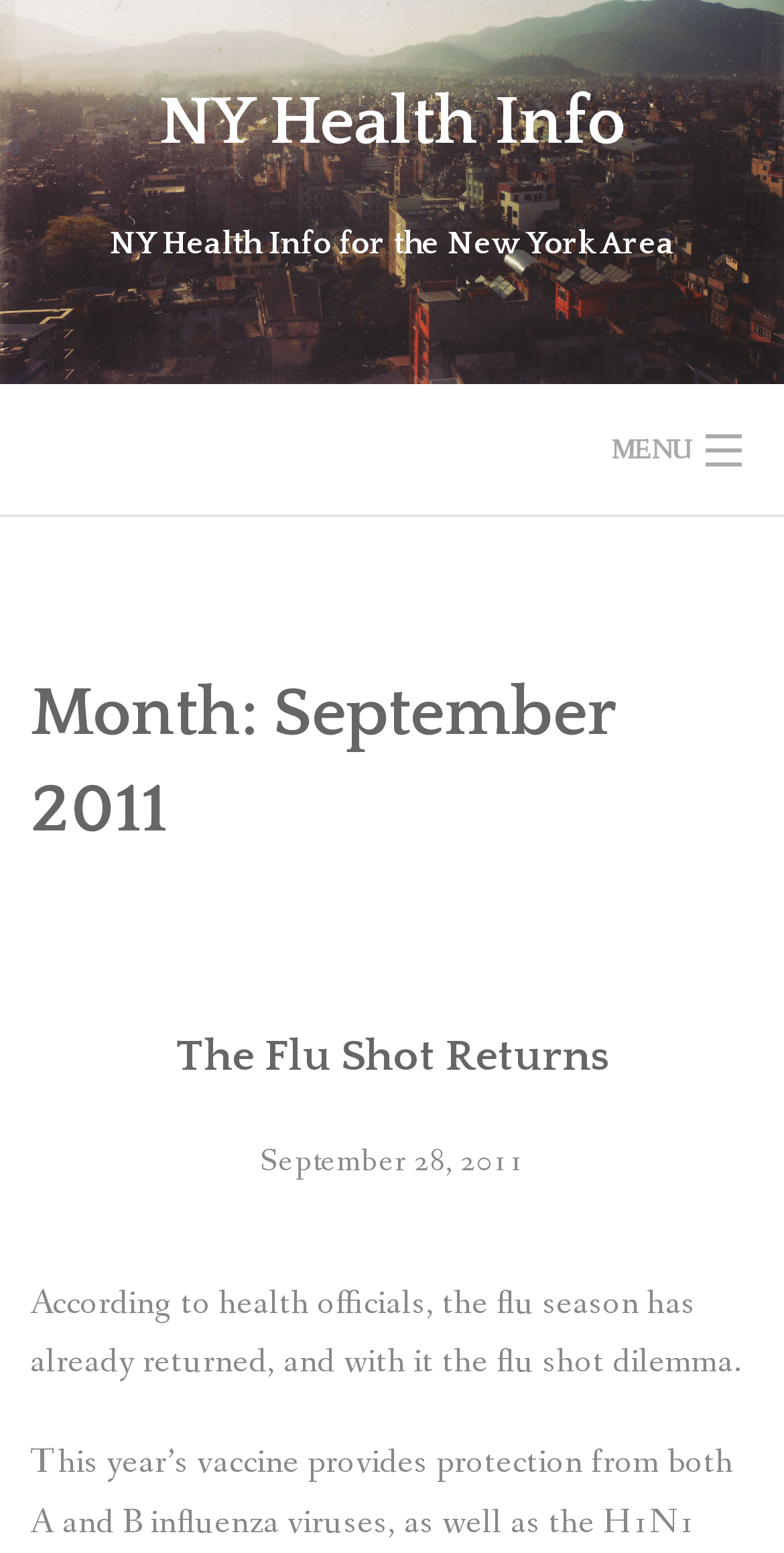Provide a one-word or short-phrase answer to the question:
What is the current month?

September 2011